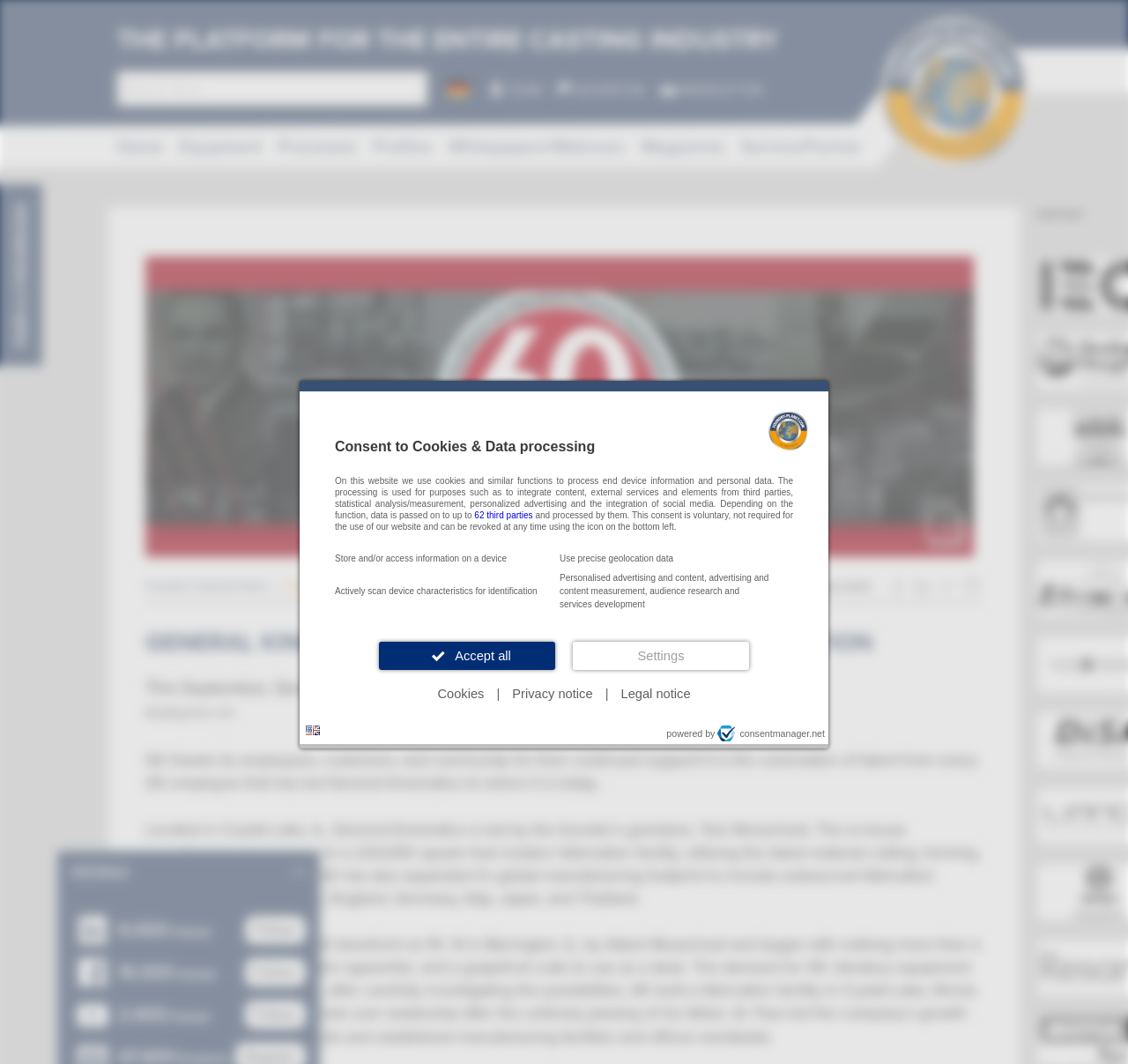Please identify the bounding box coordinates of the area that needs to be clicked to fulfill the following instruction: "Go to the home page."

[0.104, 0.121, 0.145, 0.156]